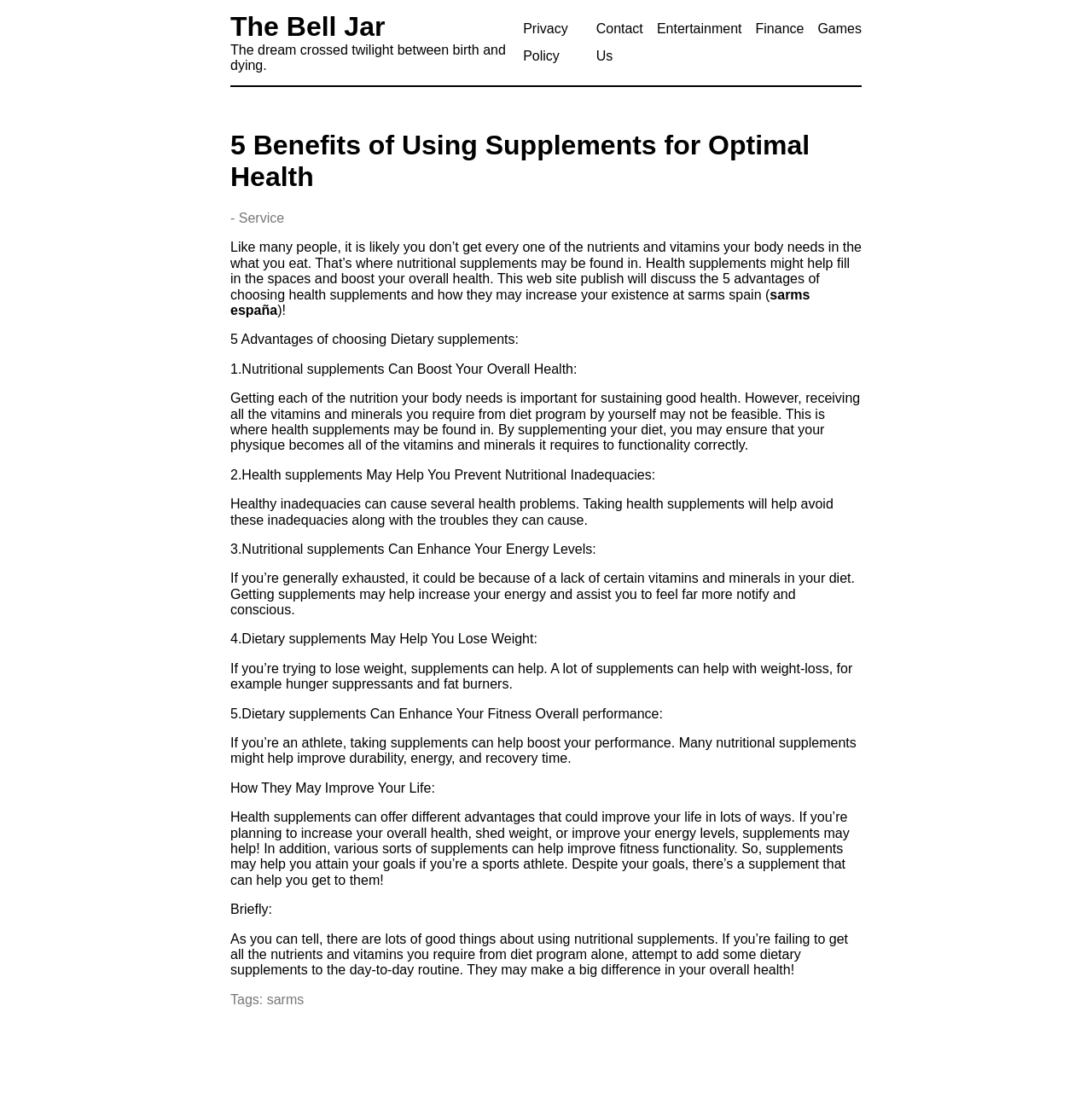Find the bounding box coordinates for the HTML element described in this sentence: "The Bell Jar". Provide the coordinates as four float numbers between 0 and 1, in the format [left, top, right, bottom].

[0.211, 0.01, 0.353, 0.038]